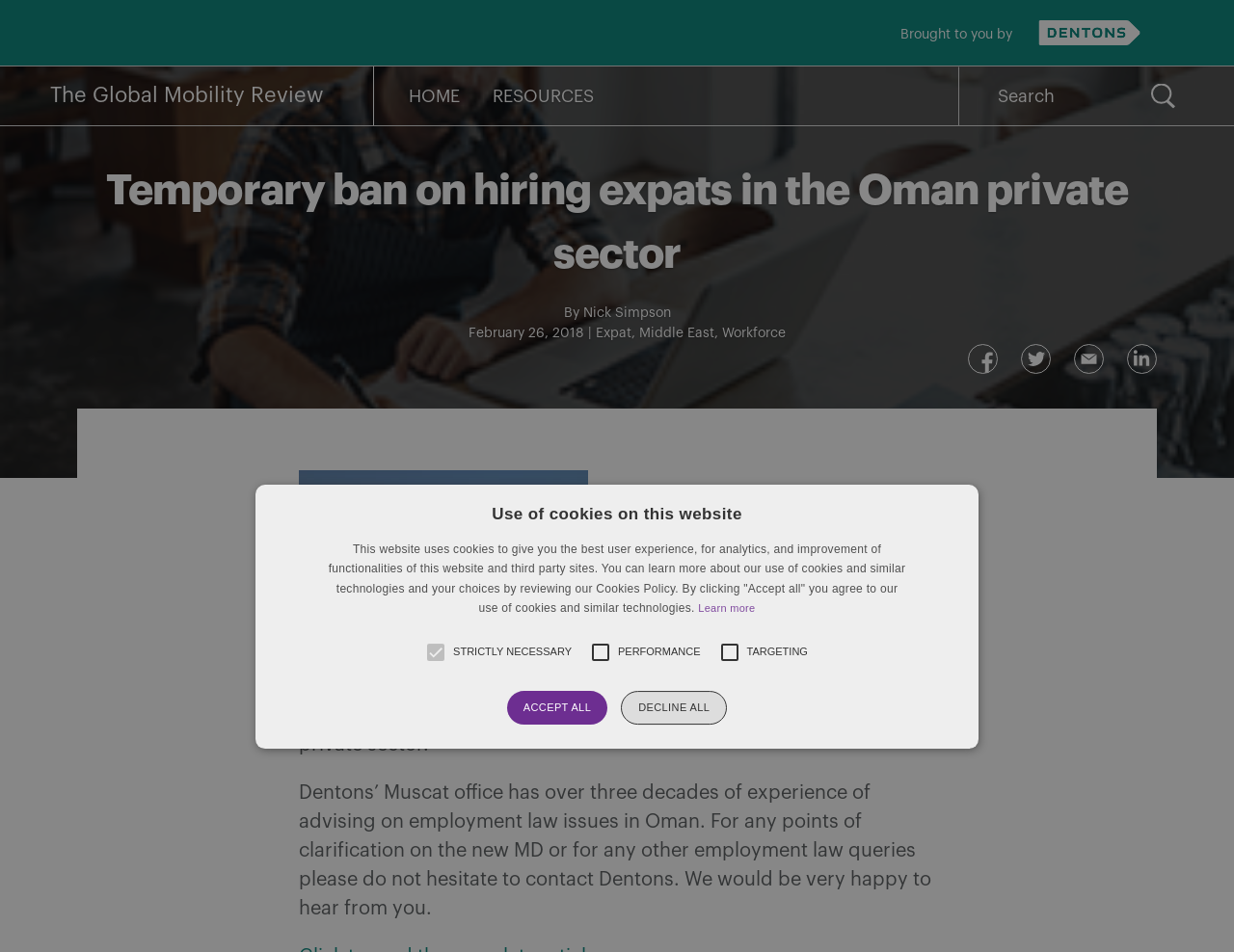Identify the bounding box coordinates of the part that should be clicked to carry out this instruction: "Read the article by Nick Simpson".

[0.472, 0.322, 0.543, 0.336]